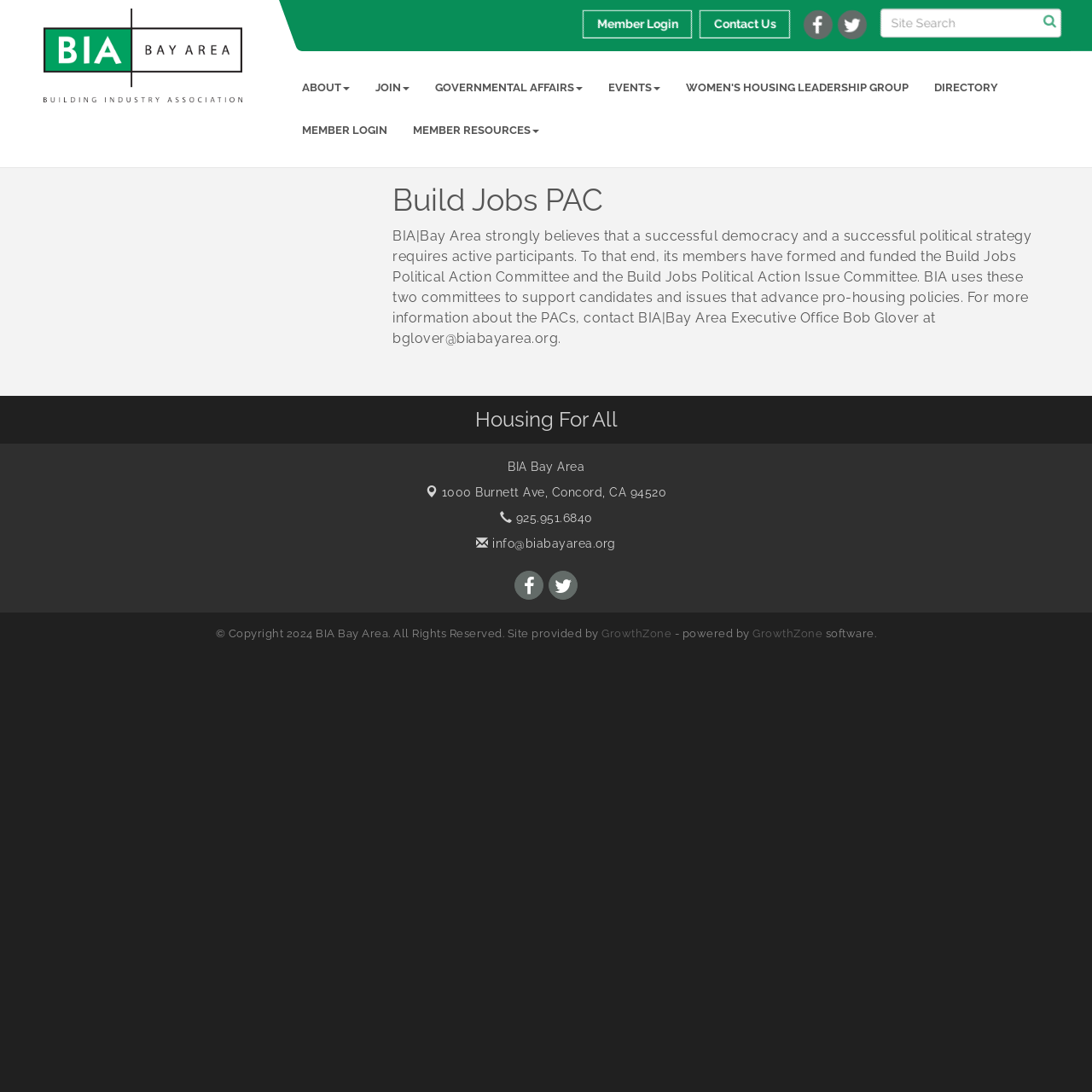What is the name of the software that powers the website?
Look at the image and answer the question with a single word or phrase.

GrowthZone